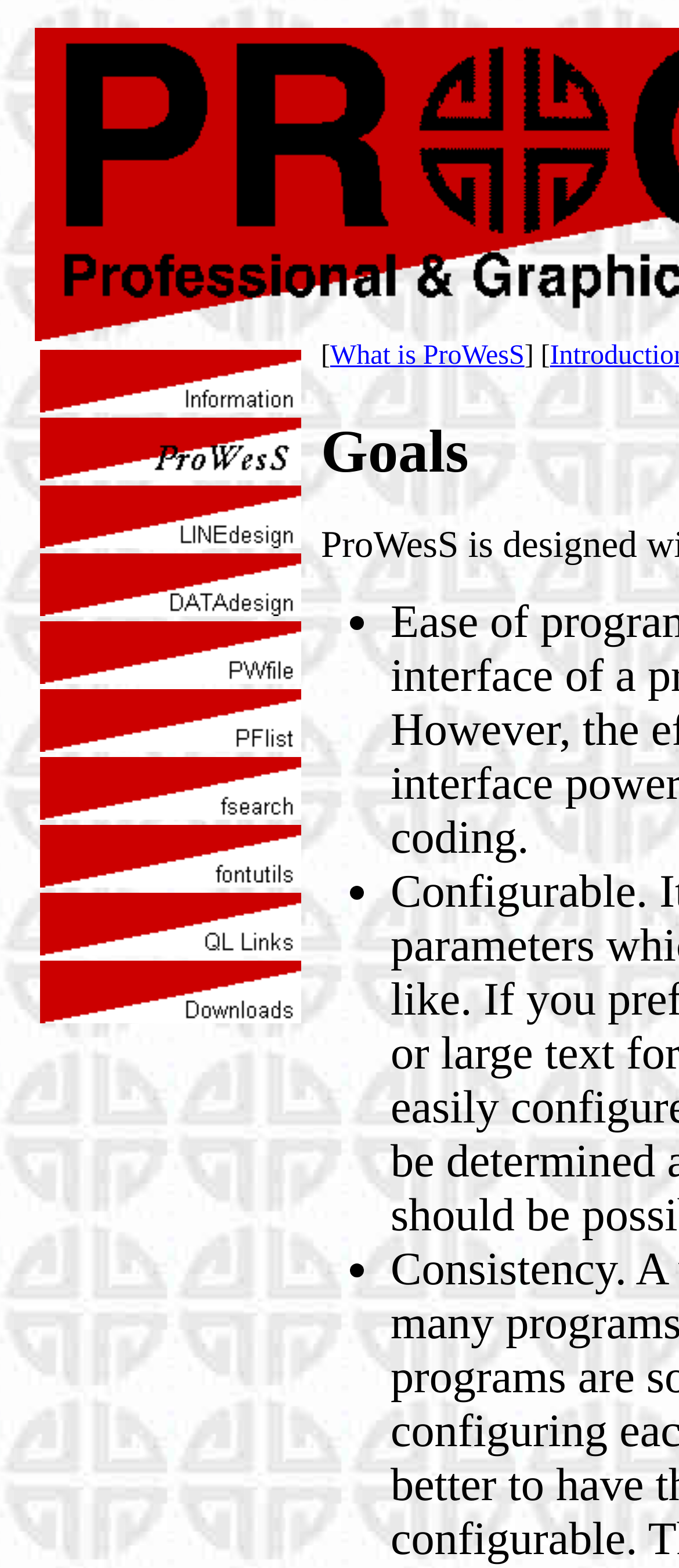How many images are there in the top-left corner?
Using the image, respond with a single word or phrase.

2